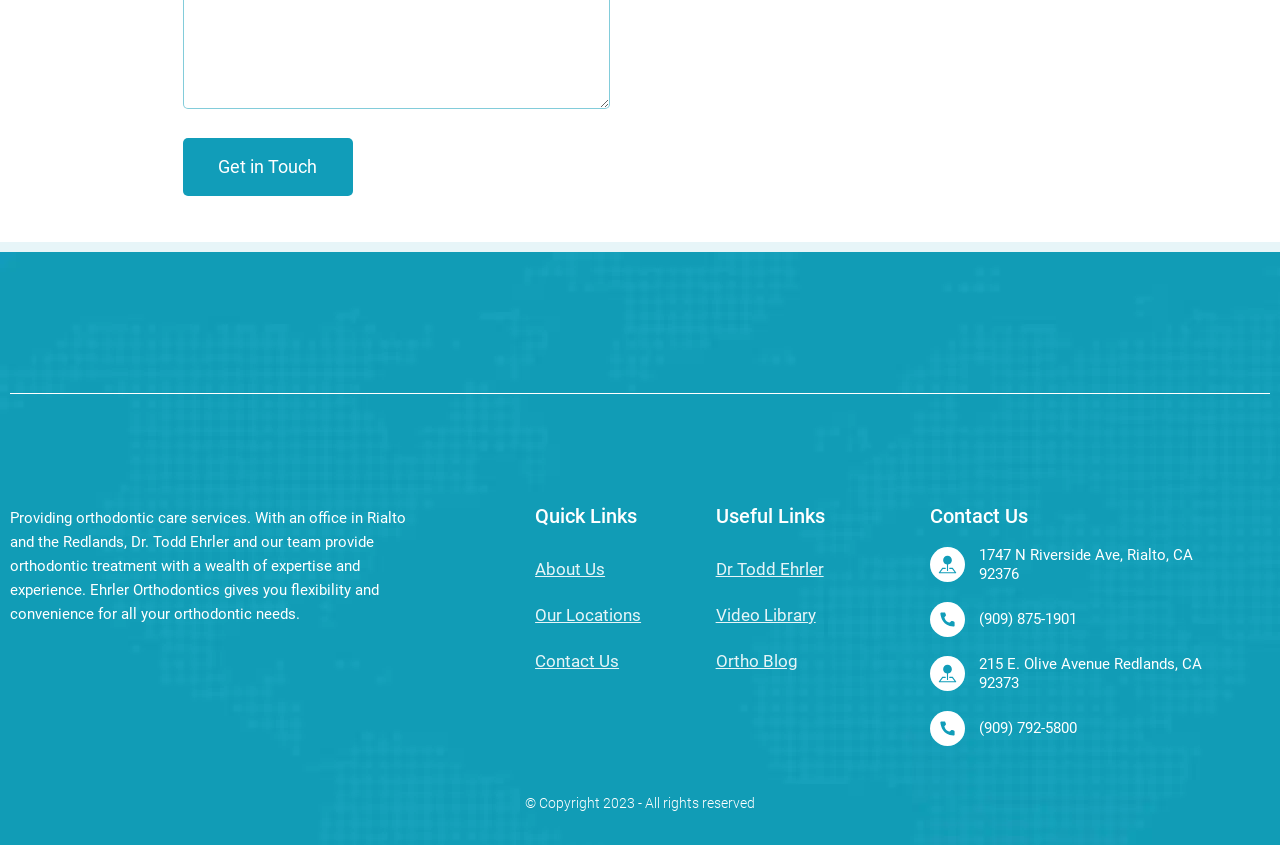Locate the UI element that matches the description value="Get in Touch" in the webpage screenshot. Return the bounding box coordinates in the format (top-left x, top-left y, bottom-right x, bottom-right y), with values ranging from 0 to 1.

[0.143, 0.163, 0.276, 0.232]